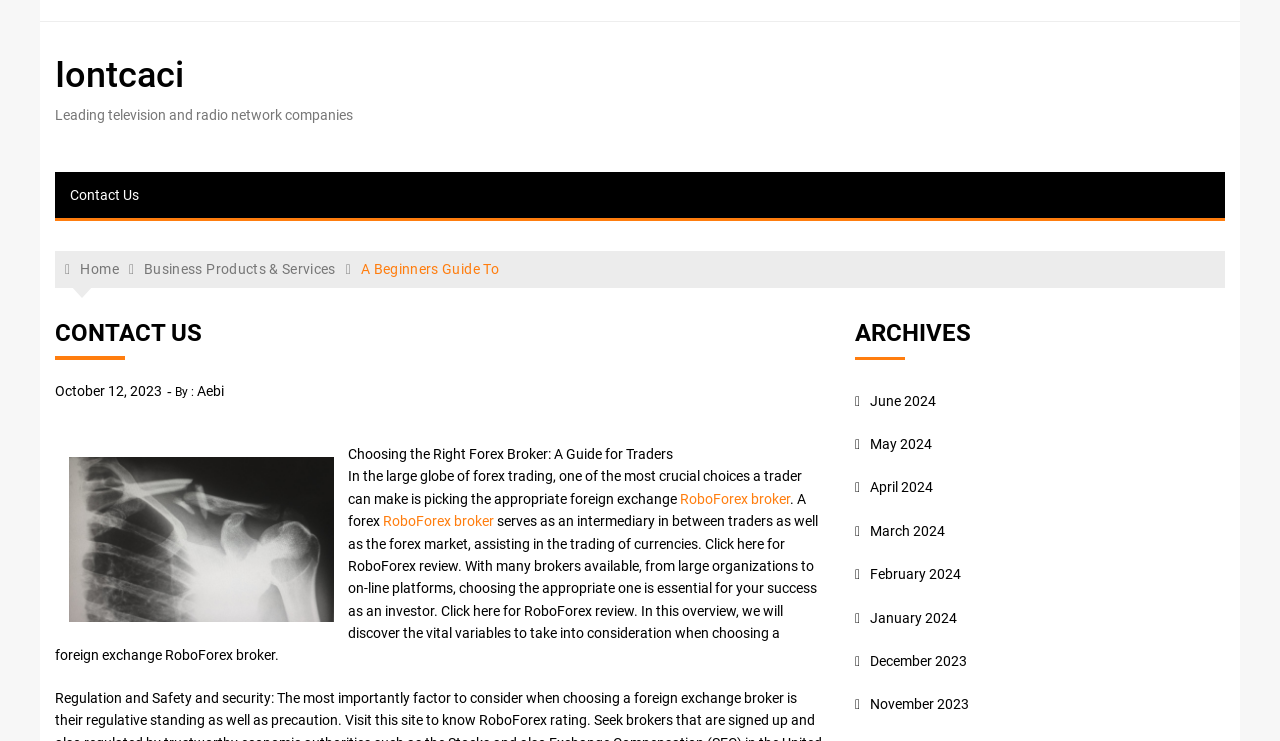What is the topic of the article below the image?
Respond with a short answer, either a single word or a phrase, based on the image.

Choosing the Right Forex Broker